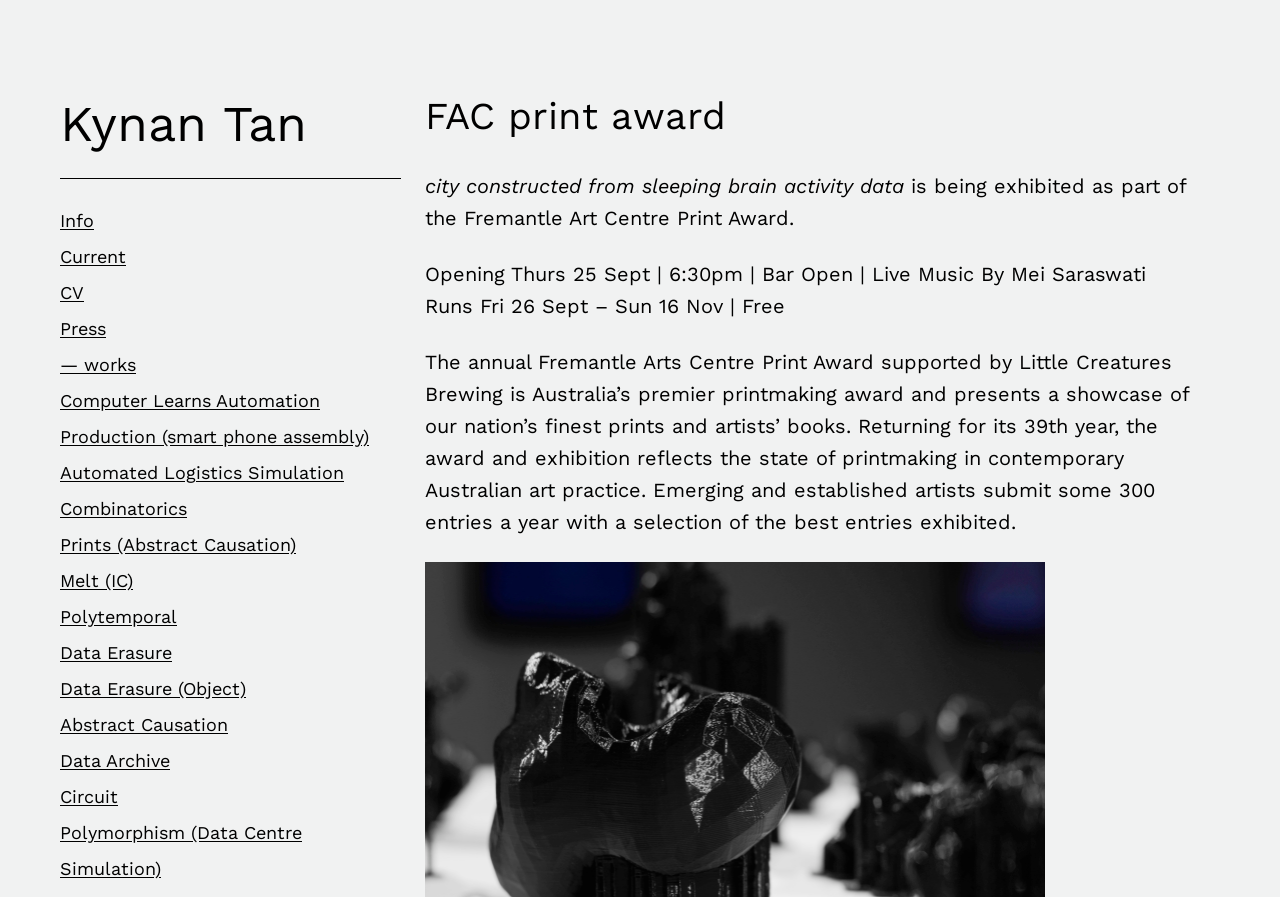What is the theme of the artwork?
Your answer should be a single word or phrase derived from the screenshot.

city constructed from sleeping brain activity data